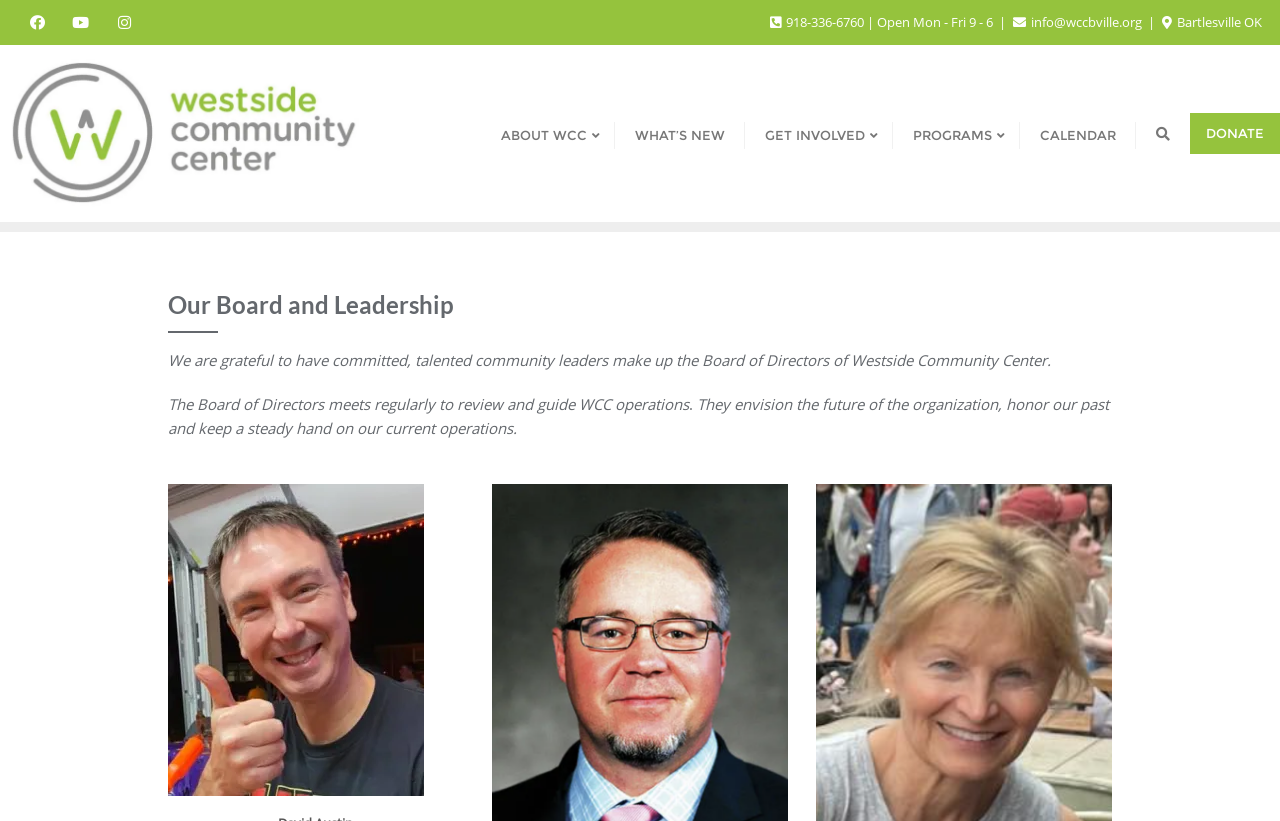Please identify the bounding box coordinates of the area I need to click to accomplish the following instruction: "Click the ABOUT WCC link".

[0.376, 0.116, 0.48, 0.21]